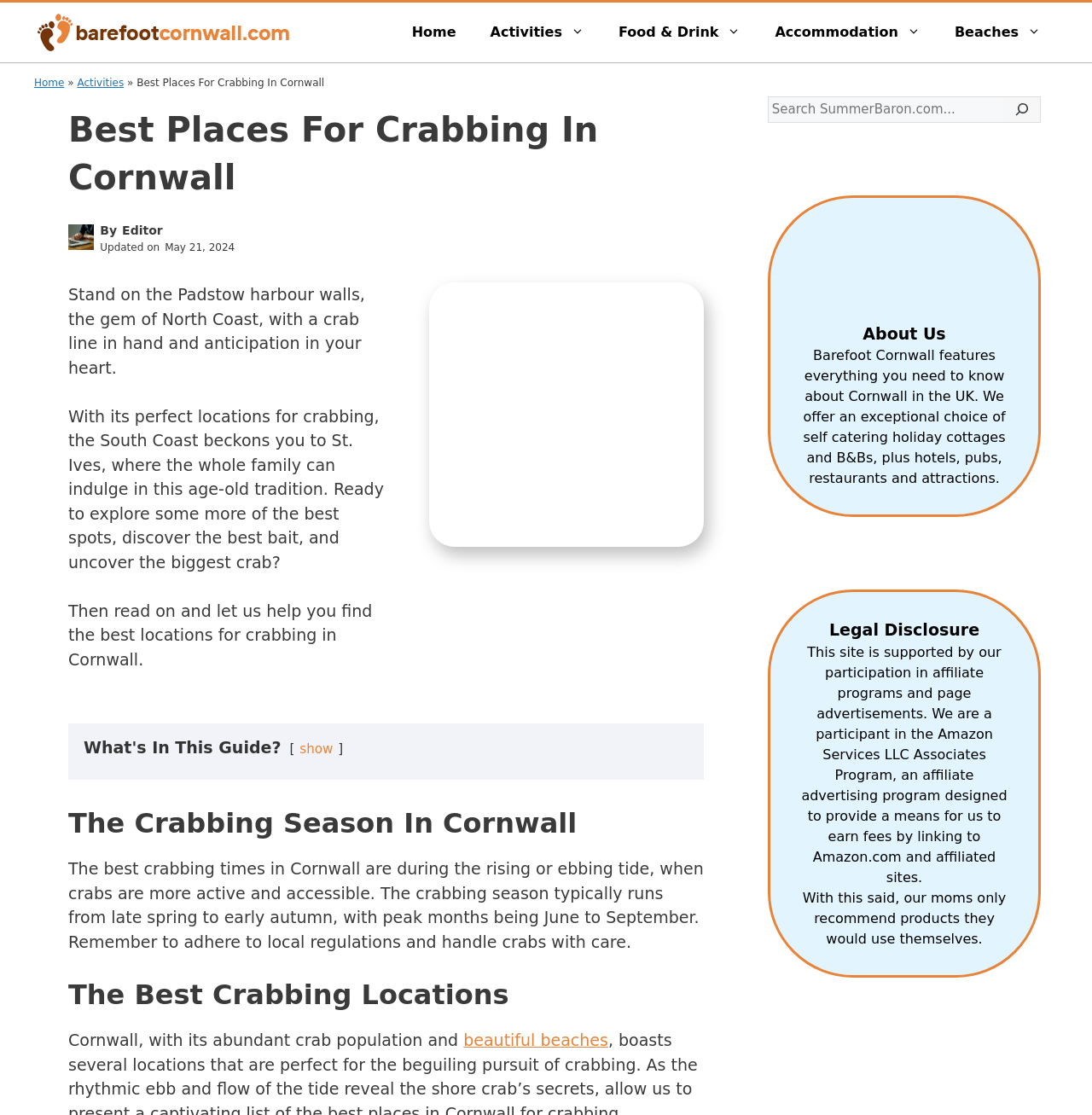Please specify the bounding box coordinates of the clickable section necessary to execute the following command: "Search for something".

[0.703, 0.086, 0.953, 0.11]